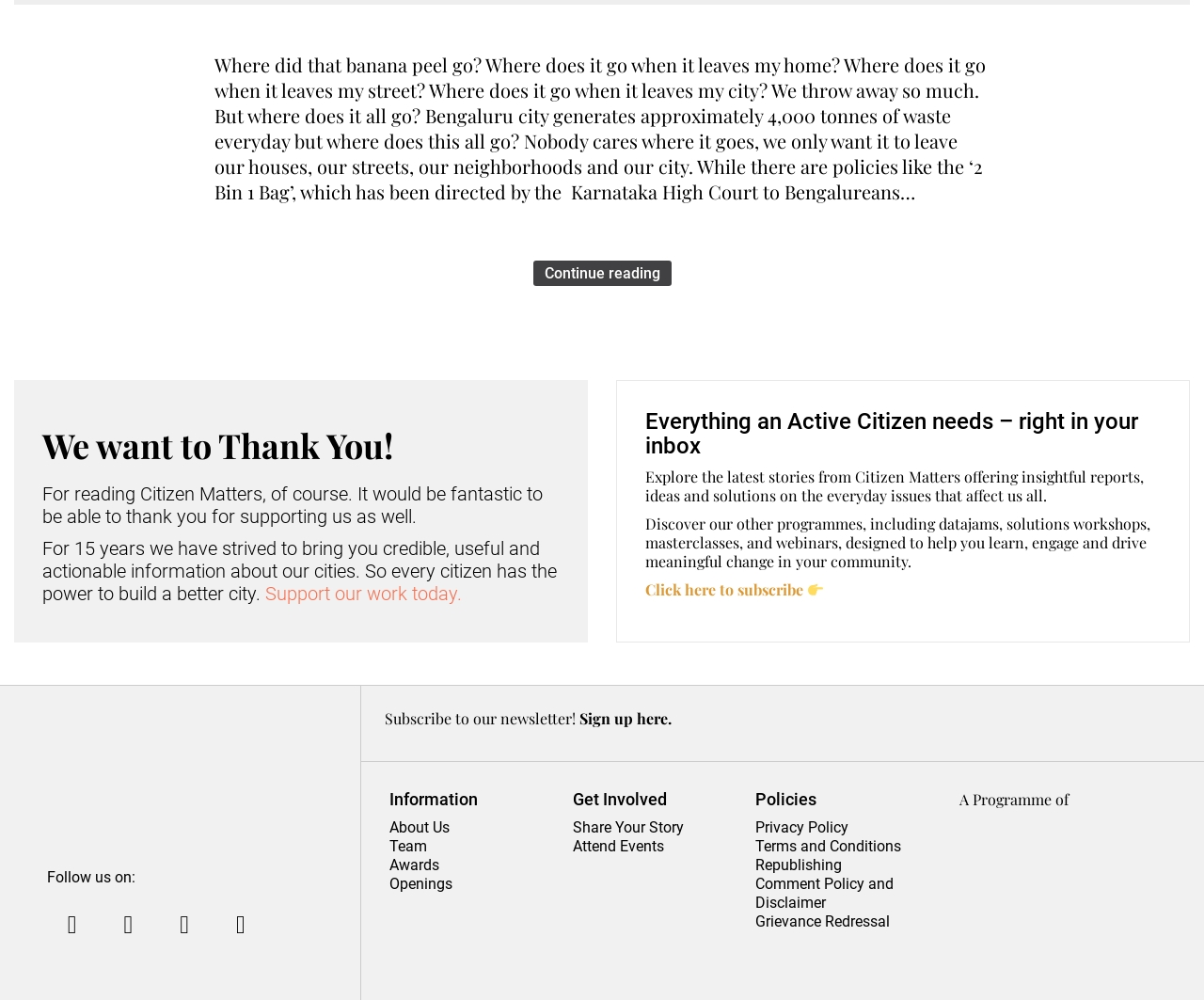Determine the bounding box coordinates of the element's region needed to click to follow the instruction: "Click to continue reading". Provide these coordinates as four float numbers between 0 and 1, formatted as [left, top, right, bottom].

[0.443, 0.26, 0.557, 0.286]